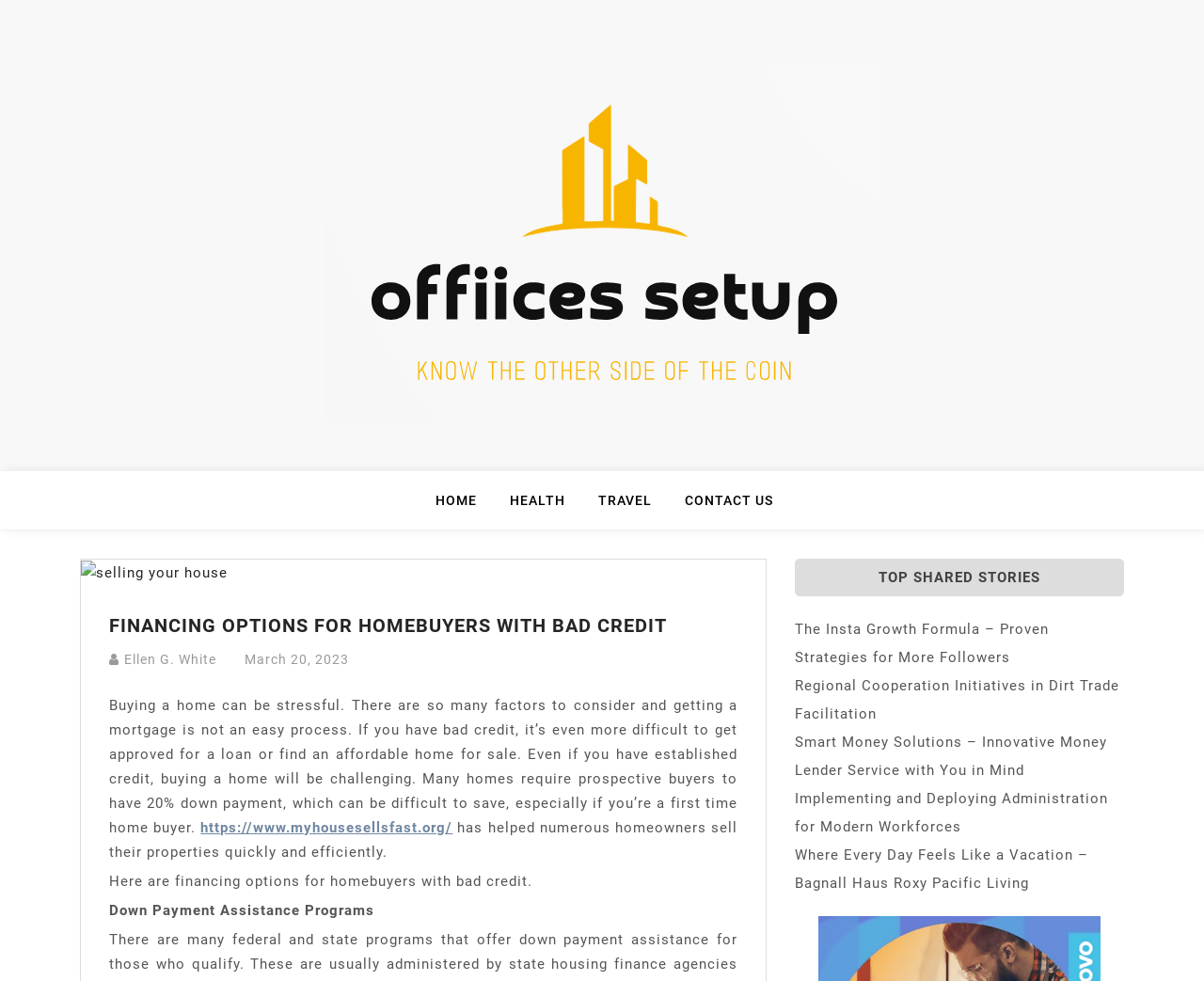Please determine and provide the text content of the webpage's heading.

FINANCING OPTIONS FOR HOMEBUYERS WITH BAD CREDIT